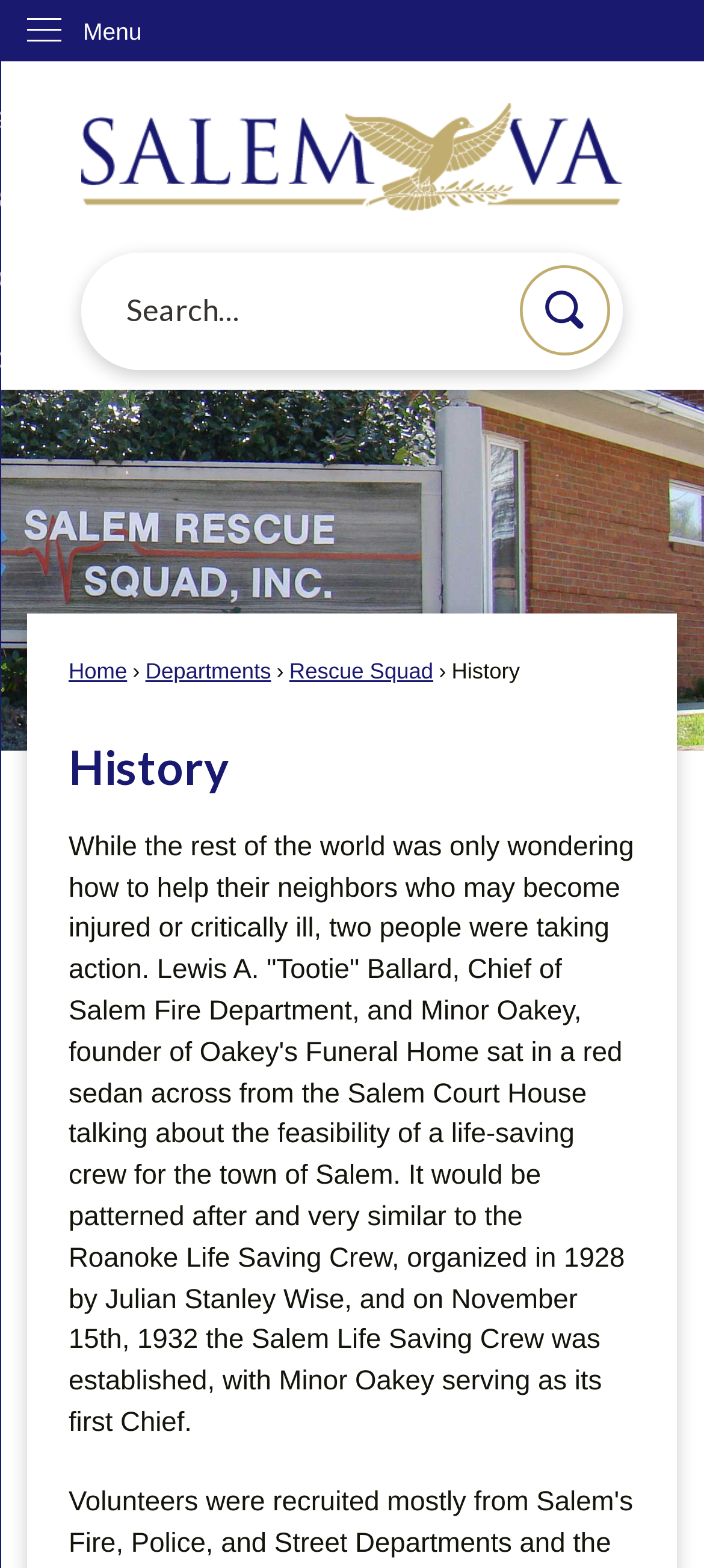Give a short answer to this question using one word or a phrase:
Who was the Chief of Salem Fire Department?

Lewis A. 'Tootie' Ballard